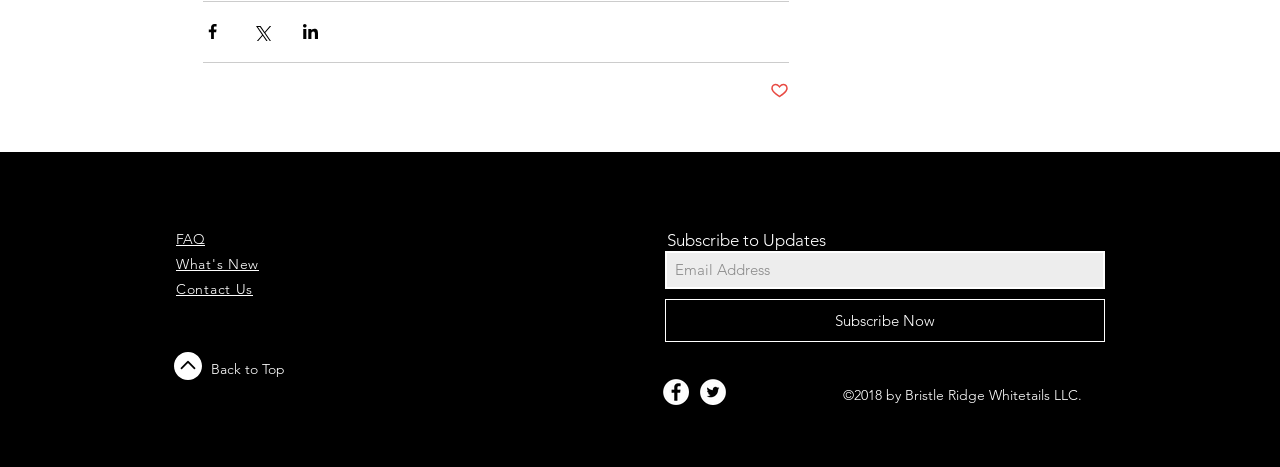Identify the bounding box coordinates of the region I need to click to complete this instruction: "Share via Facebook".

[0.159, 0.047, 0.173, 0.088]